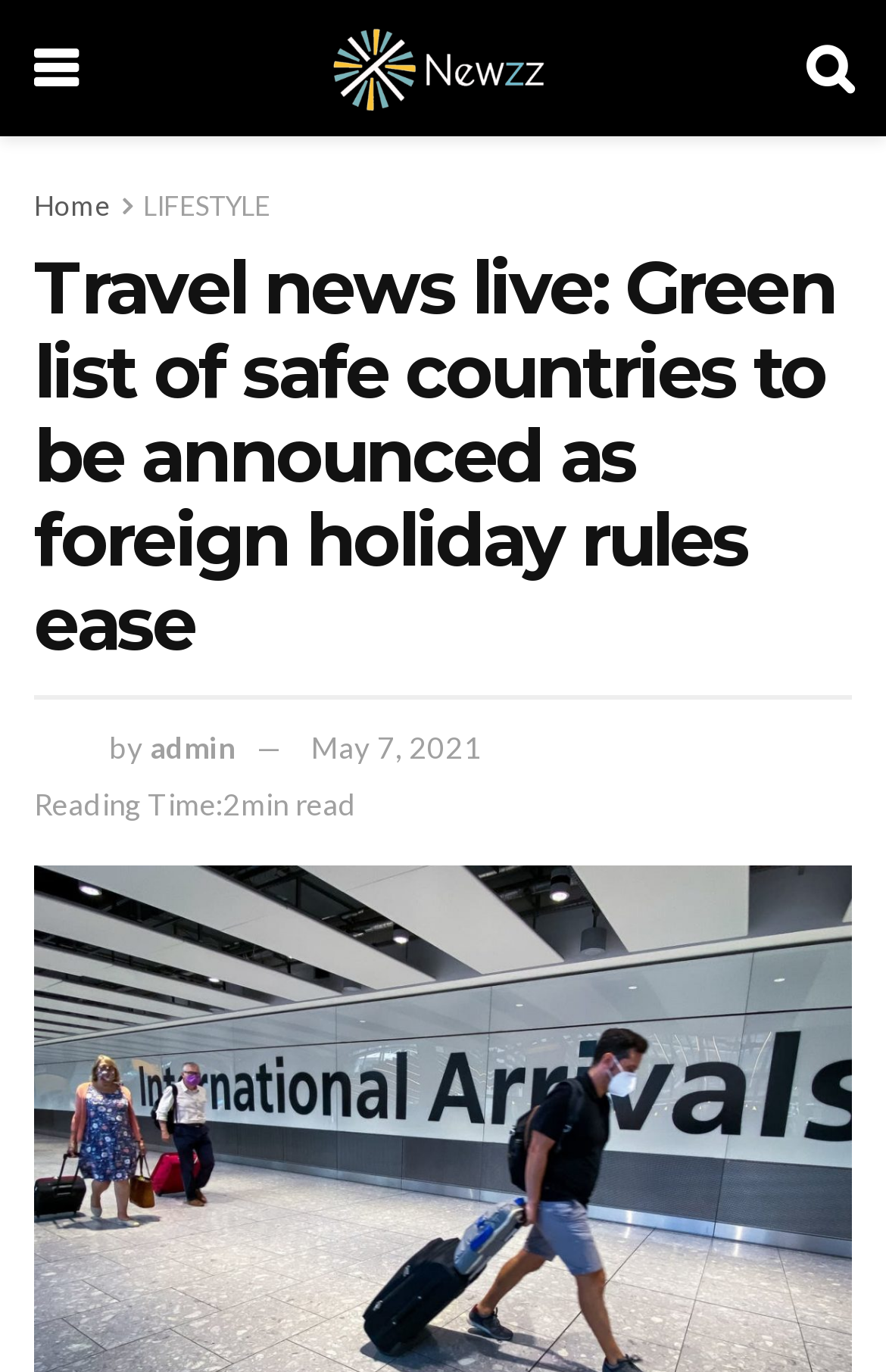Extract the main headline from the webpage and generate its text.

Travel news live: Green list of safe countries to be announced as foreign holiday rules ease